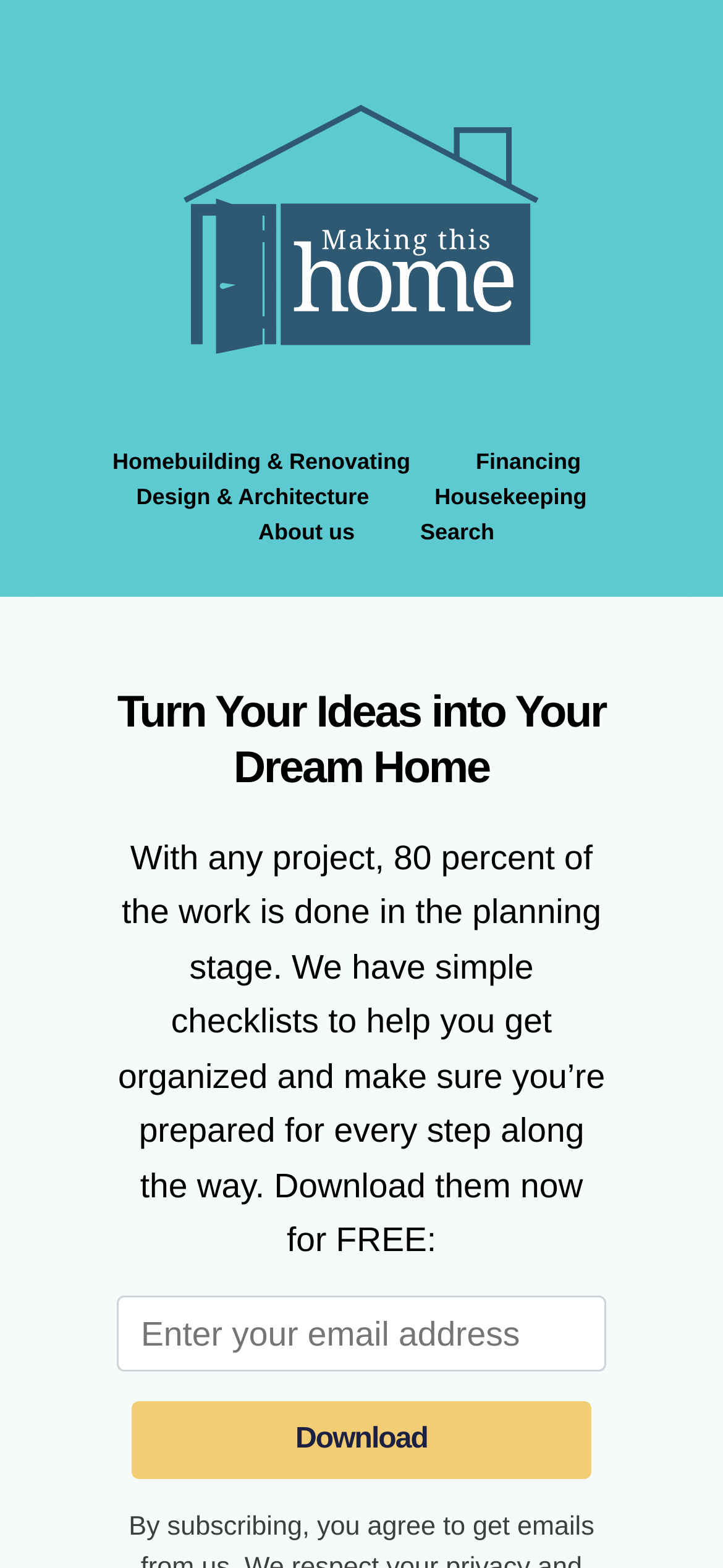Explain the webpage in detail, including its primary components.

The webpage is titled "Making This Home - From The Foundation Up" and appears to be a resource for homebuilding and renovating. At the top, there is a logo image with the text "Making This Home" next to it. Below the logo, there are six navigation links: "Homebuilding & Renovating", "Financing", "Design & Architecture", "Housekeeping", "About us", and "Search". These links are arranged in two rows, with the first three links on the top row and the last three on the bottom row.

Further down the page, there is a heading that reads "Turn Your Ideas into Your Dream Home". Below this heading, there is a paragraph of text that explains the importance of planning in homebuilding projects and offers free checklists to help with the process. 

Underneath the paragraph, there is a form with a textbox where users can enter their email address, and a "Download" button next to it. The form is likely used to download the free checklists mentioned in the paragraph above.